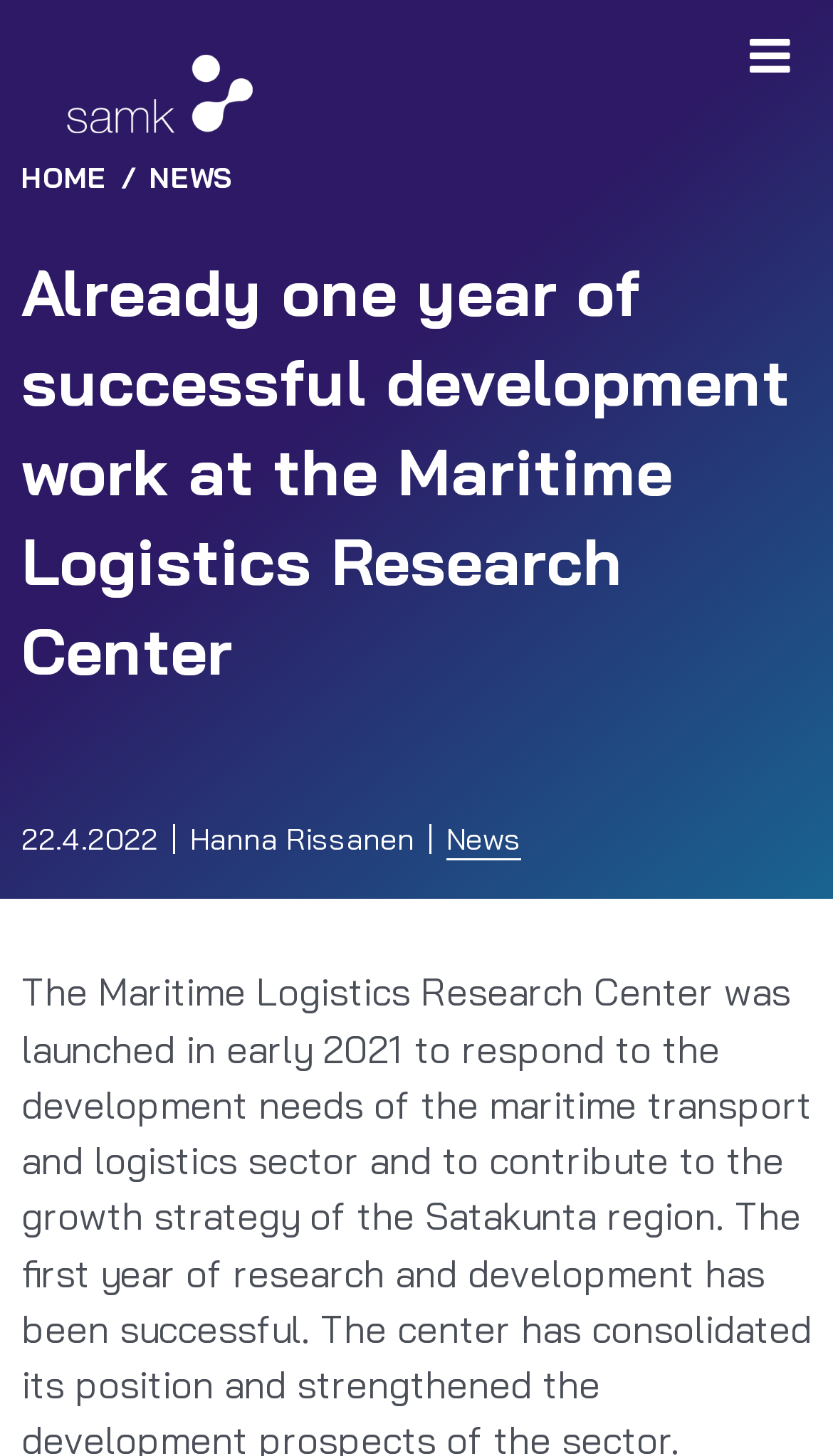What is the link below the heading?
Refer to the image and provide a thorough answer to the question.

I found a link element with the content 'News' located below the heading element, which suggests that it is a link to a news page or section.